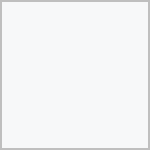Are Yoo Yeon-seok and Moon Ga-young key actors in the drama?
Deliver a detailed and extensive answer to the question.

According to the webpage, Yoo Yeon-seok and Moon Ga-young are mentioned as key actors in the drama 'The Interest of Love', indicating their significant roles in the series.